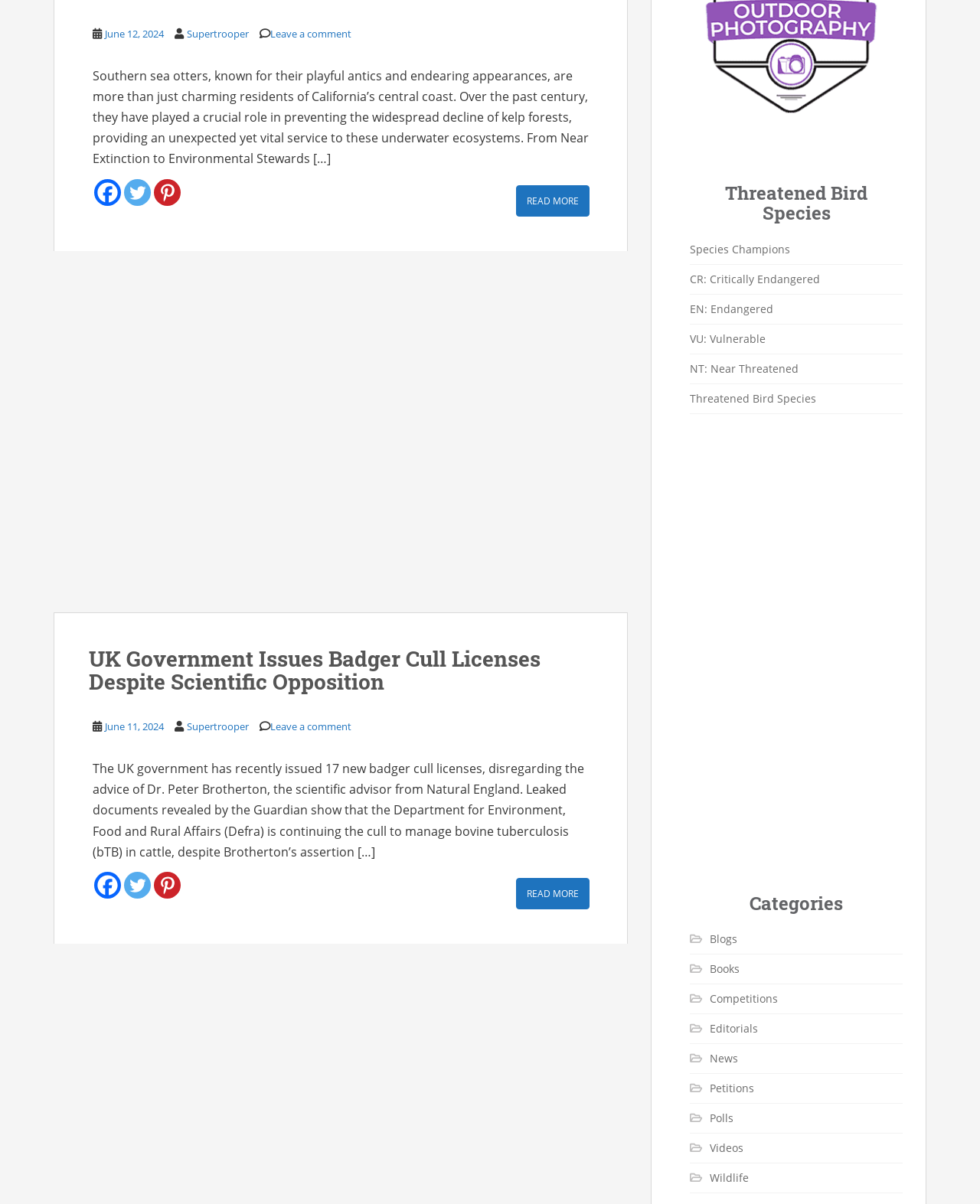Find the bounding box coordinates of the area to click in order to follow the instruction: "Share on Facebook".

[0.096, 0.148, 0.123, 0.171]